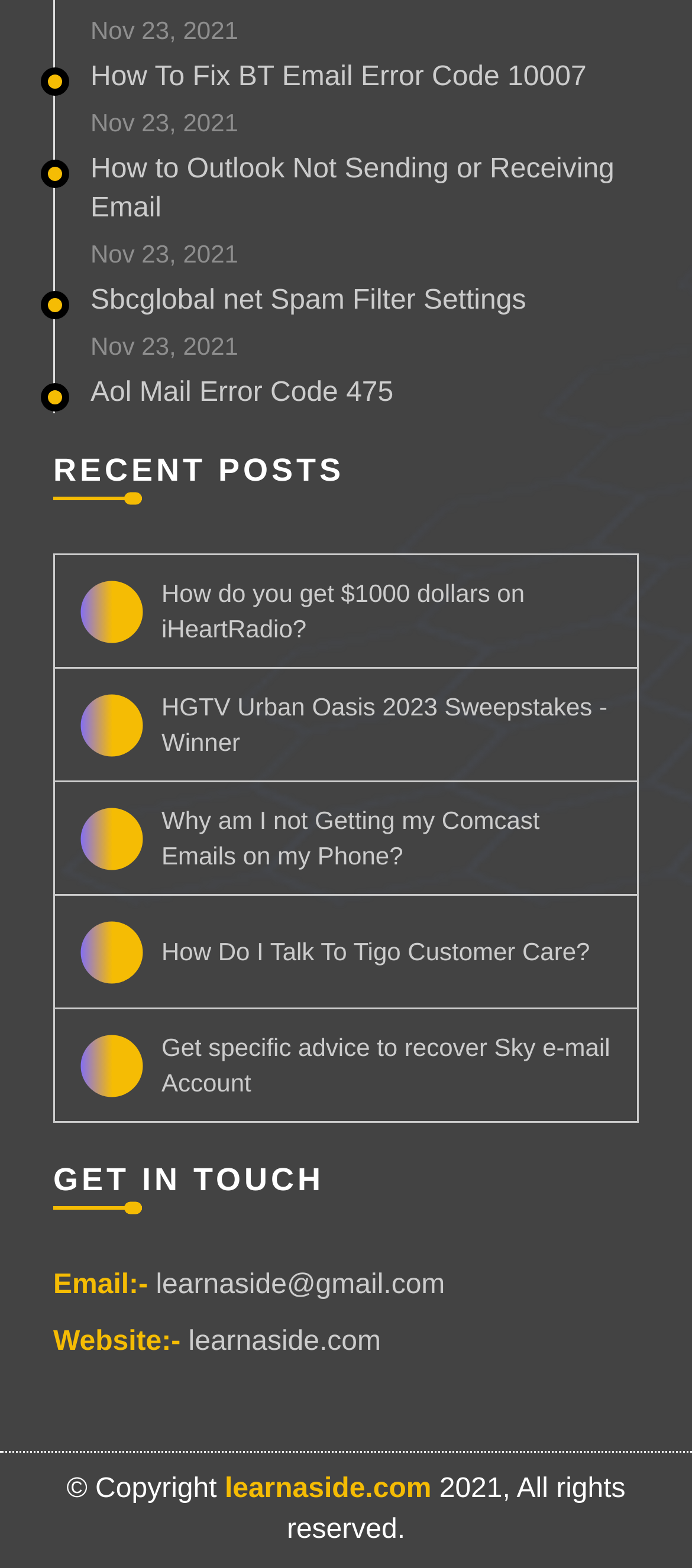Pinpoint the bounding box coordinates of the clickable area necessary to execute the following instruction: "Visit the website". The coordinates should be given as four float numbers between 0 and 1, namely [left, top, right, bottom].

[0.272, 0.844, 0.55, 0.869]